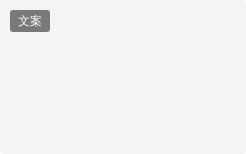Offer an in-depth description of the image shown.

The image showcases a button labeled "文案" (which translates to "Text" or "Copy") within the context of an online article related to a writing competition. This button is positioned prominently, indicating an option to access or read additional written content associated with the "诗颂工业 光耀株洲”首届株洲全国工业诗歌征文大赛采风" (the "Poetry Celebrating Industry: The First Zhuzhou National Industrial Poetry Competition Fieldwork"). The backdrop is a clean, minimalist interface, emphasizing the clarity and accessibility of information. The context suggests the button is part of a platform that promotes literary events and engages with cultural narratives, inviting users to delve deeper into related themes and activities.